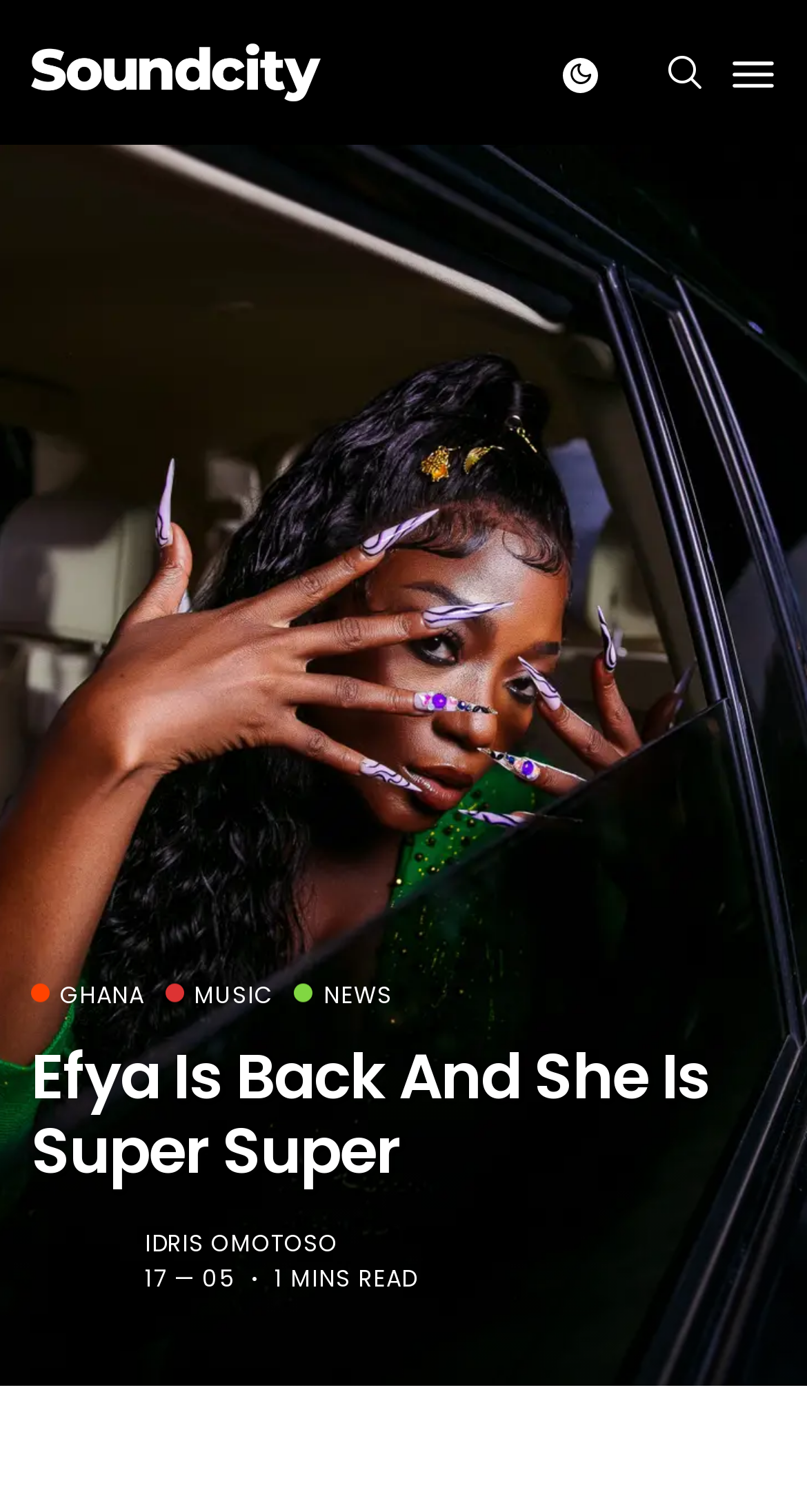Provide a thorough summary of the webpage.

The webpage is about Efya, a renowned musician in West Africa, and her recent comeback. At the top of the page, there is a layout table with a link that says "Powered By Music" accompanied by two identical images, positioned near the top left corner of the page.

Below the layout table, there are three links aligned horizontally, labeled "GHANA", "MUSIC", and "NEWS", situated near the top center of the page.

The main heading, "Efya Is Back And She Is Super Super", is prominently displayed near the top right corner of the page. This heading is followed by a link to "IDRIS OMOTOSO" and two static text elements, "17 — 05" and "1 MINS READ", which are positioned below the heading and aligned horizontally. The text "17 — 05" is likely a date, and "1 MINS READ" suggests that the article can be read in one minute.